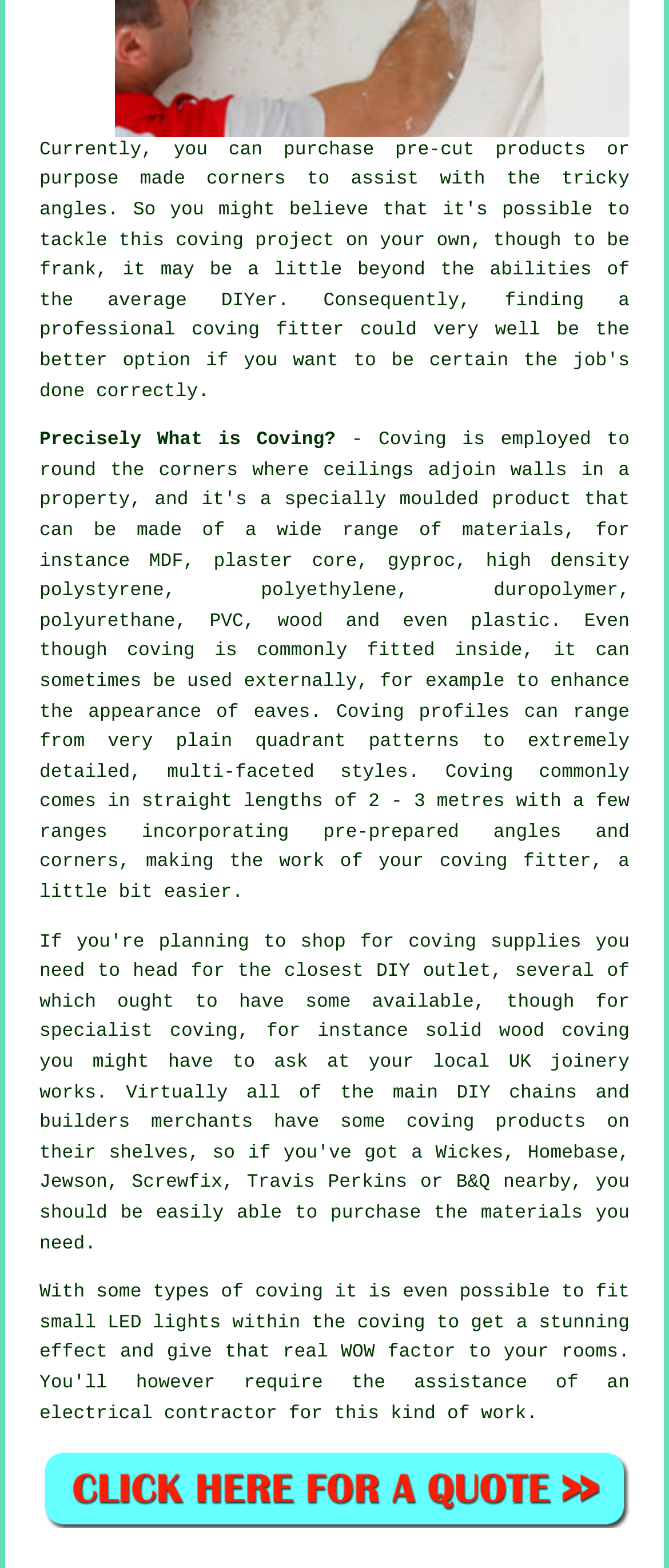Provide your answer in a single word or phrase: 
What is coving used for?

To round corners